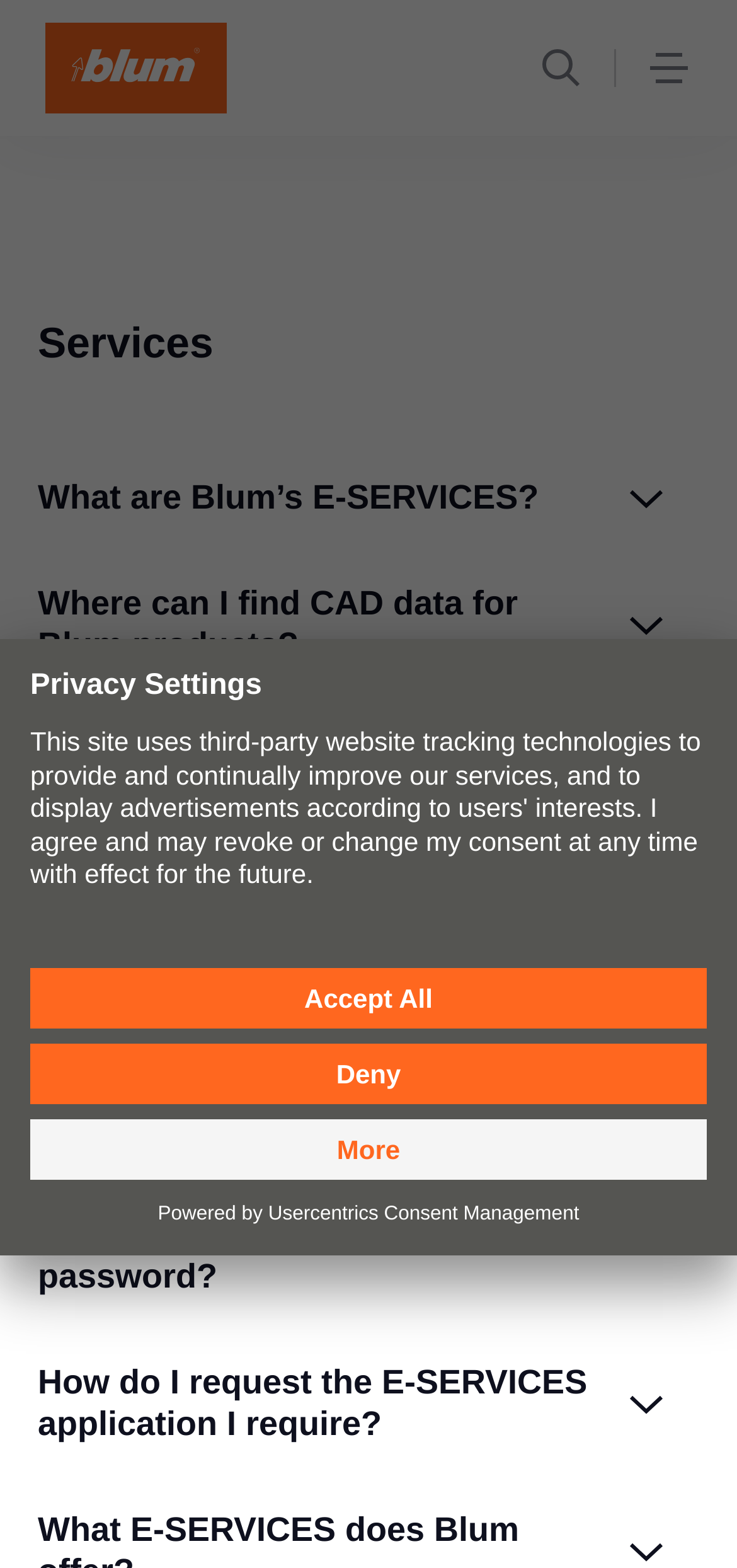Could you locate the bounding box coordinates for the section that should be clicked to accomplish this task: "Click the 'Open Privacy Settings' button".

[0.0, 0.719, 0.113, 0.772]